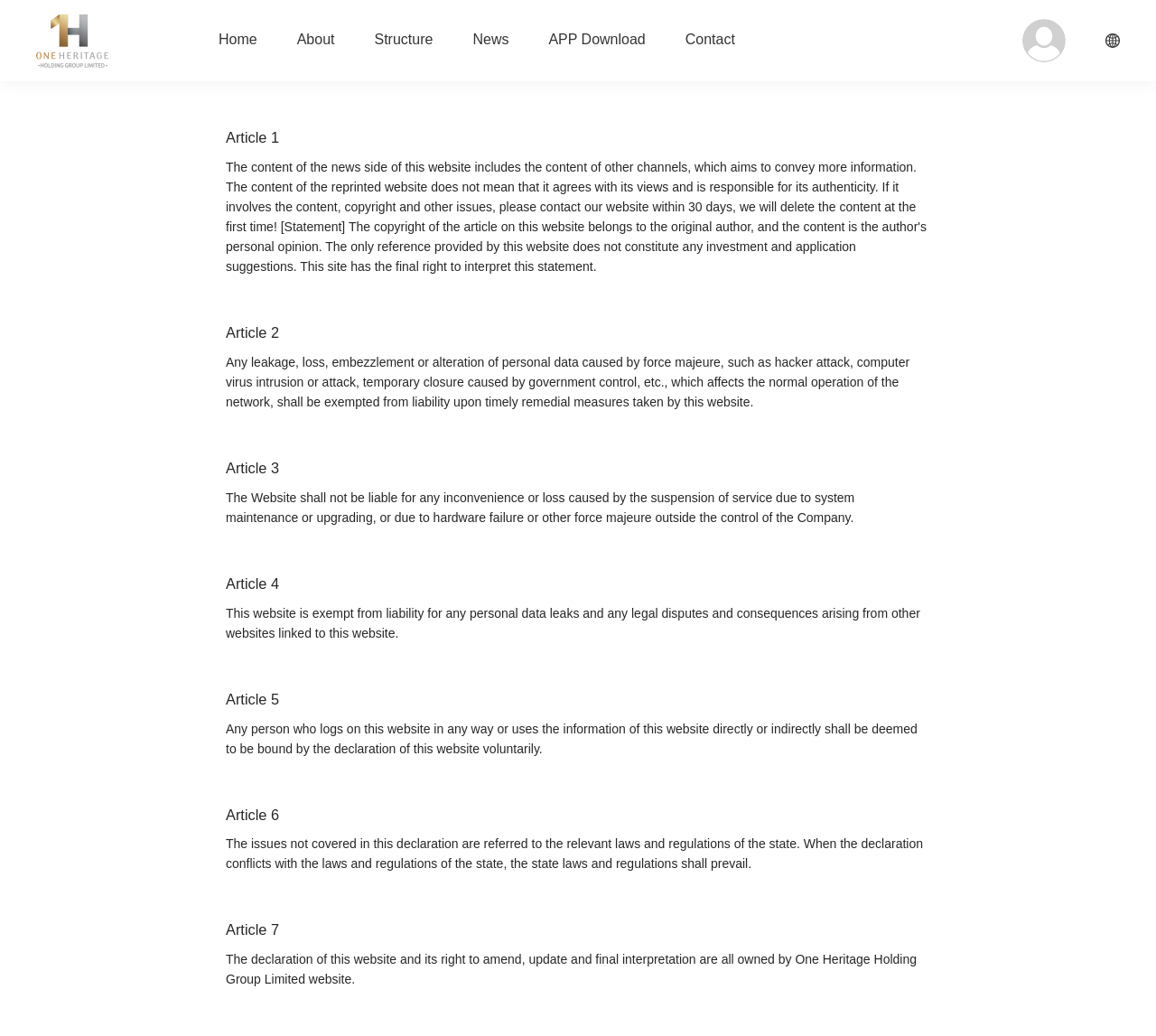Provide a short, one-word or phrase answer to the question below:
How many articles are listed on this webpage?

7